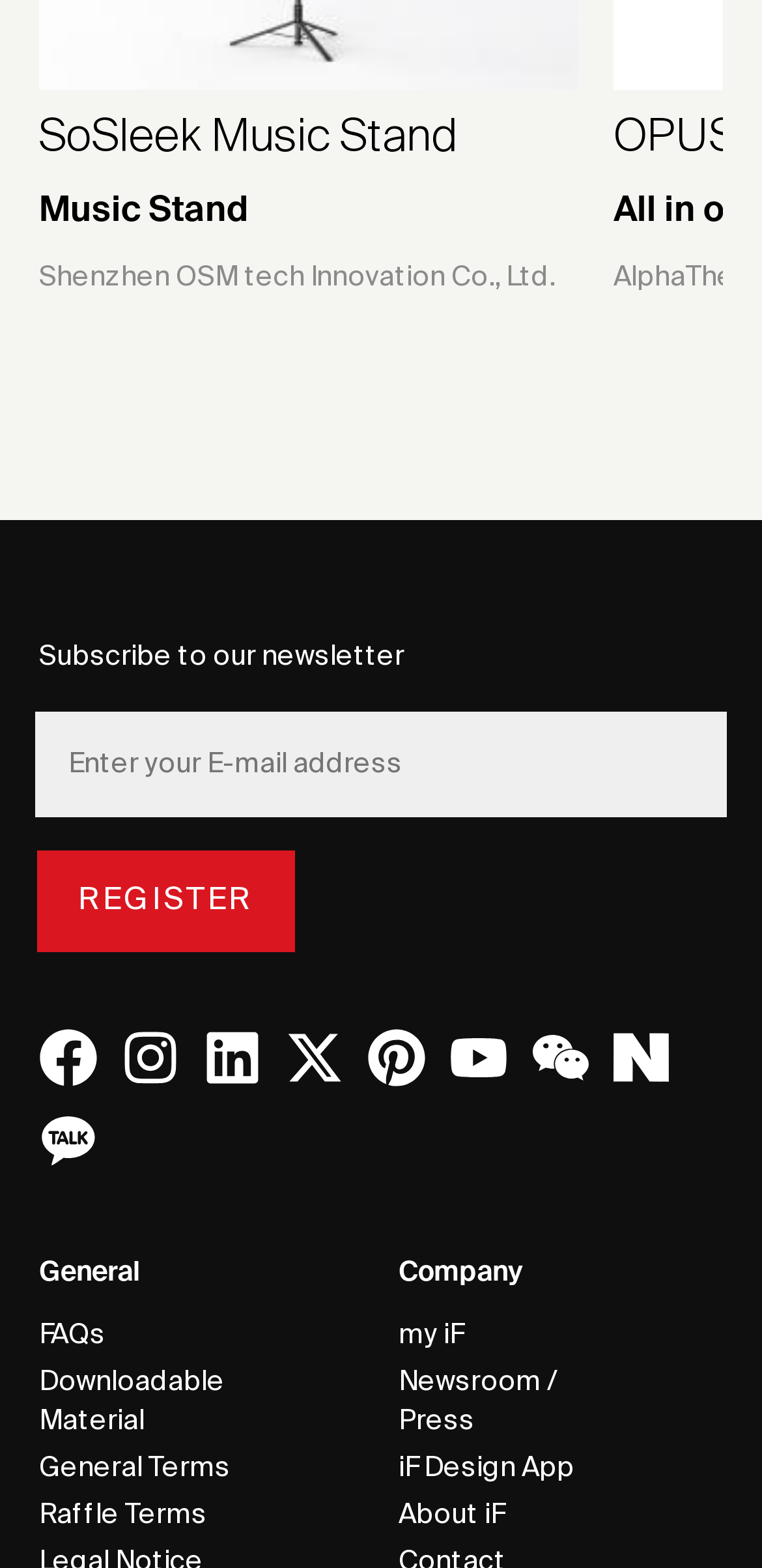Determine the coordinates of the bounding box for the clickable area needed to execute this instruction: "Click on FAQs".

[0.051, 0.837, 0.405, 0.867]